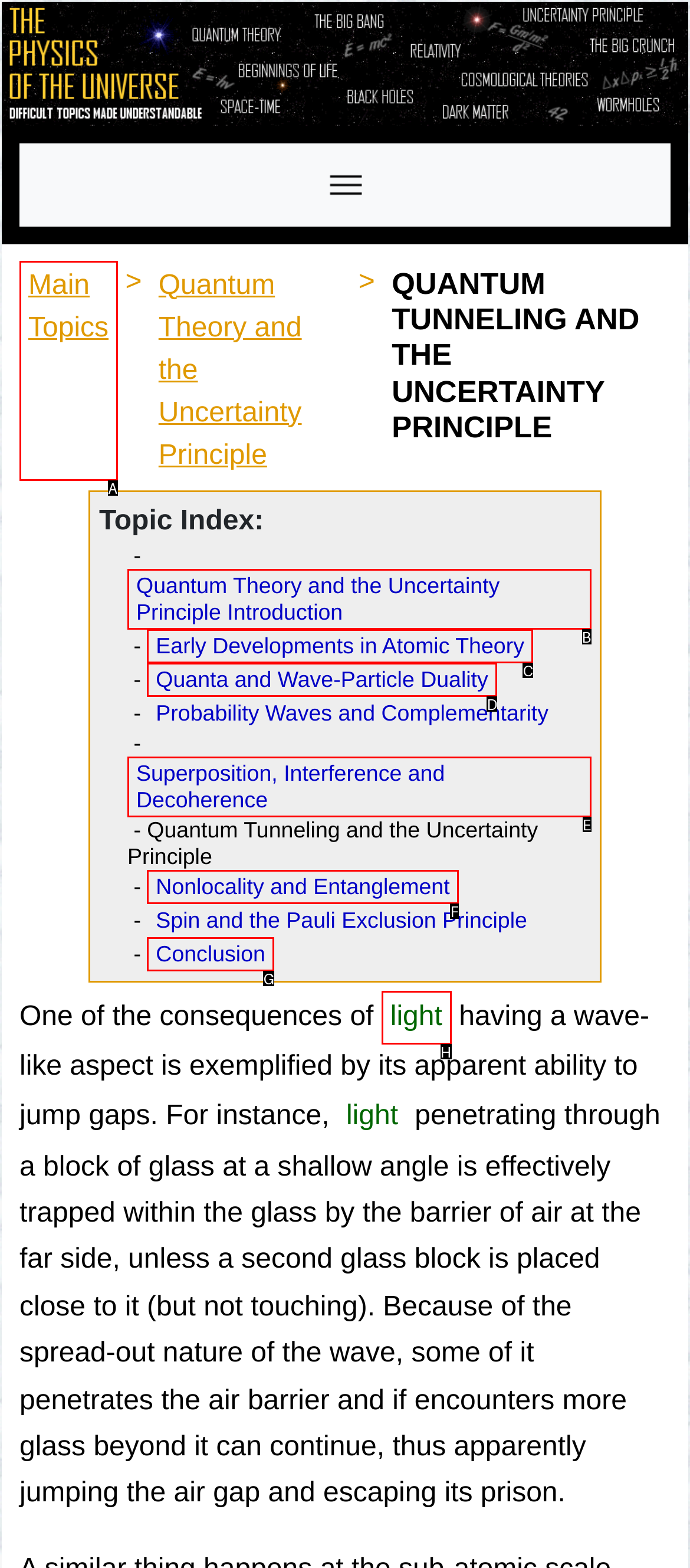Specify which HTML element I should click to complete this instruction: Click the 'light' link Answer with the letter of the relevant option.

H